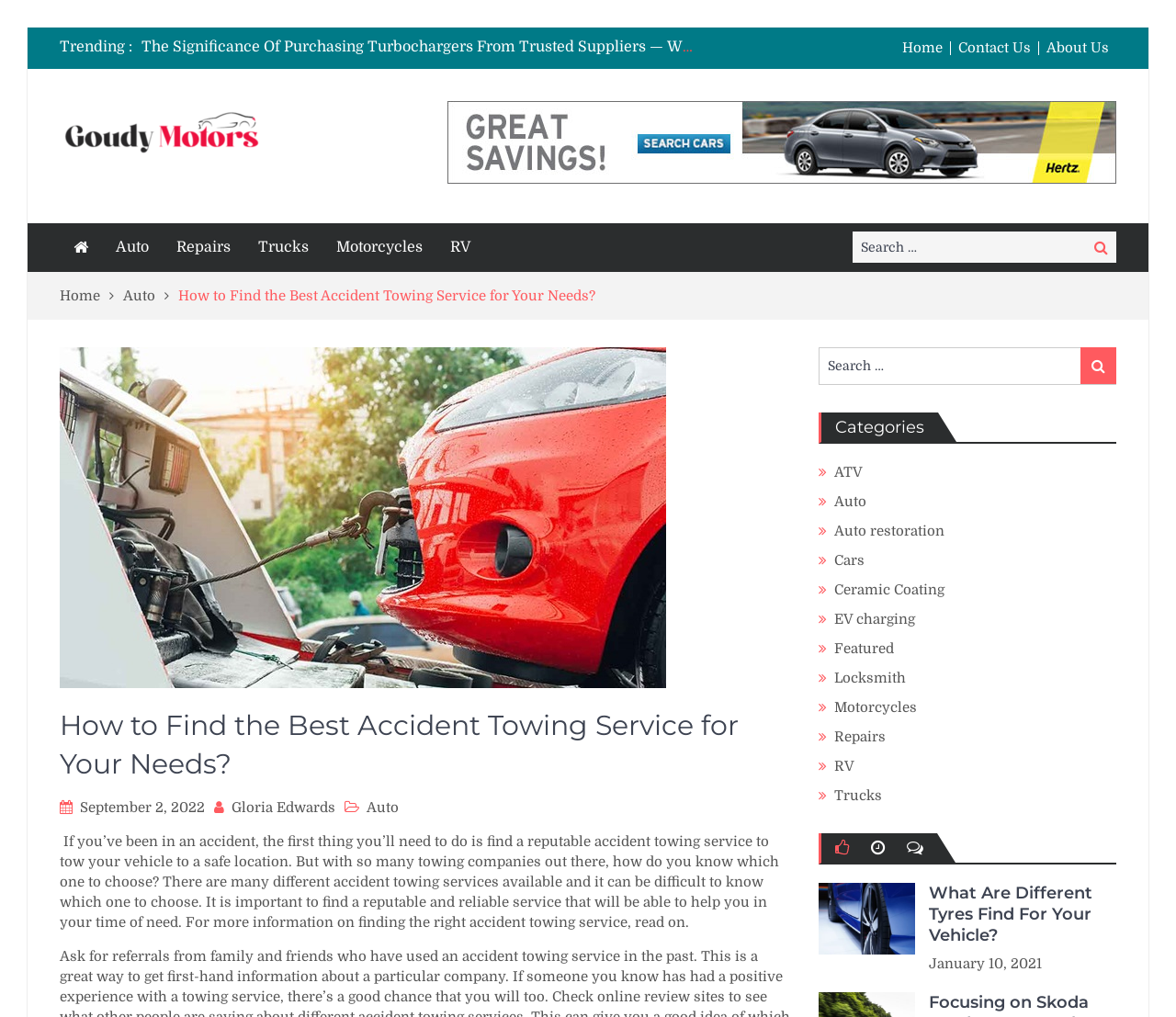Determine the heading of the webpage and extract its text content.

How to Find the Best Accident Towing Service for Your Needs?